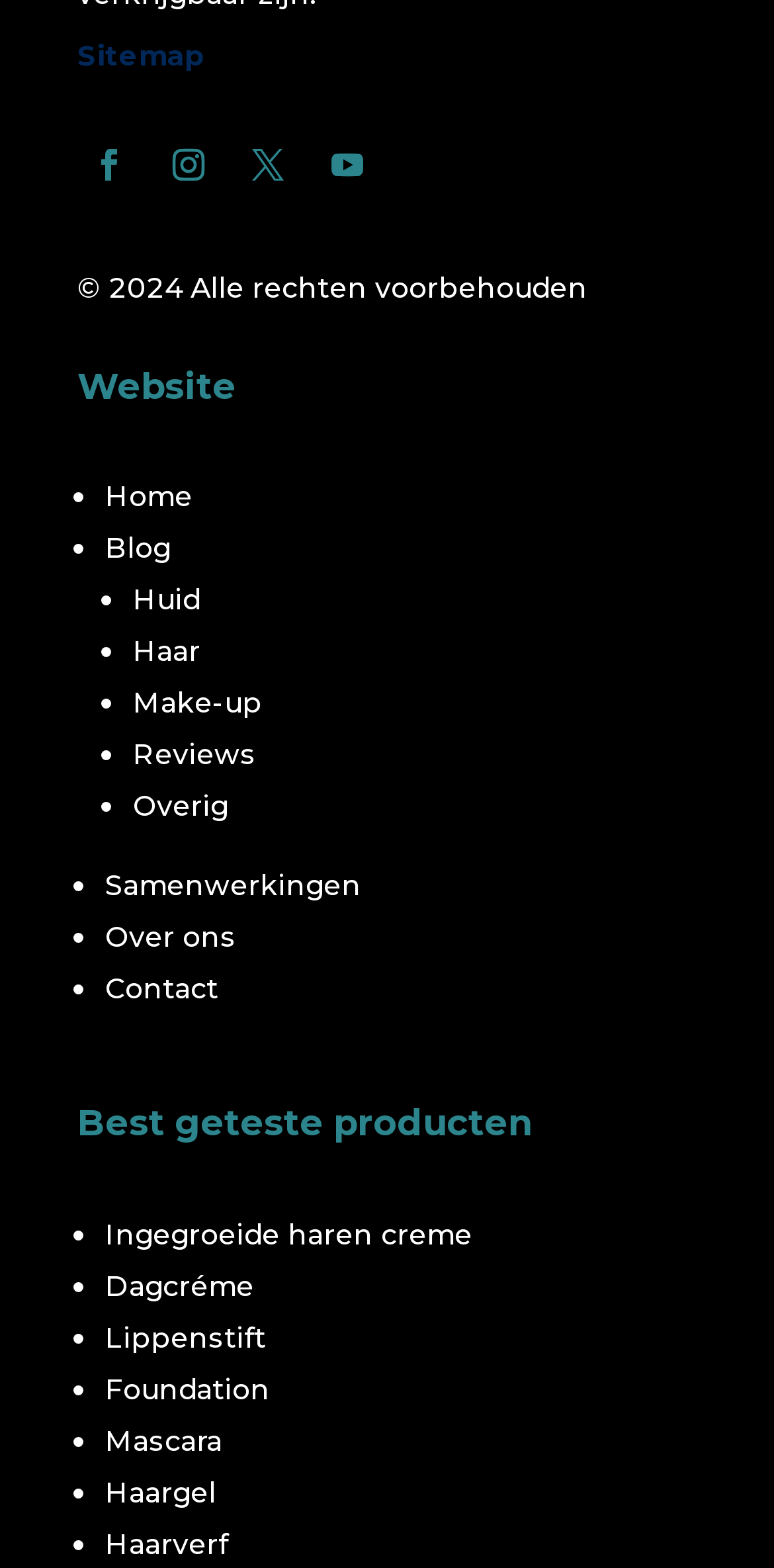Identify the bounding box coordinates of the section to be clicked to complete the task described by the following instruction: "Click on Sitemap". The coordinates should be four float numbers between 0 and 1, formatted as [left, top, right, bottom].

[0.1, 0.024, 0.264, 0.046]